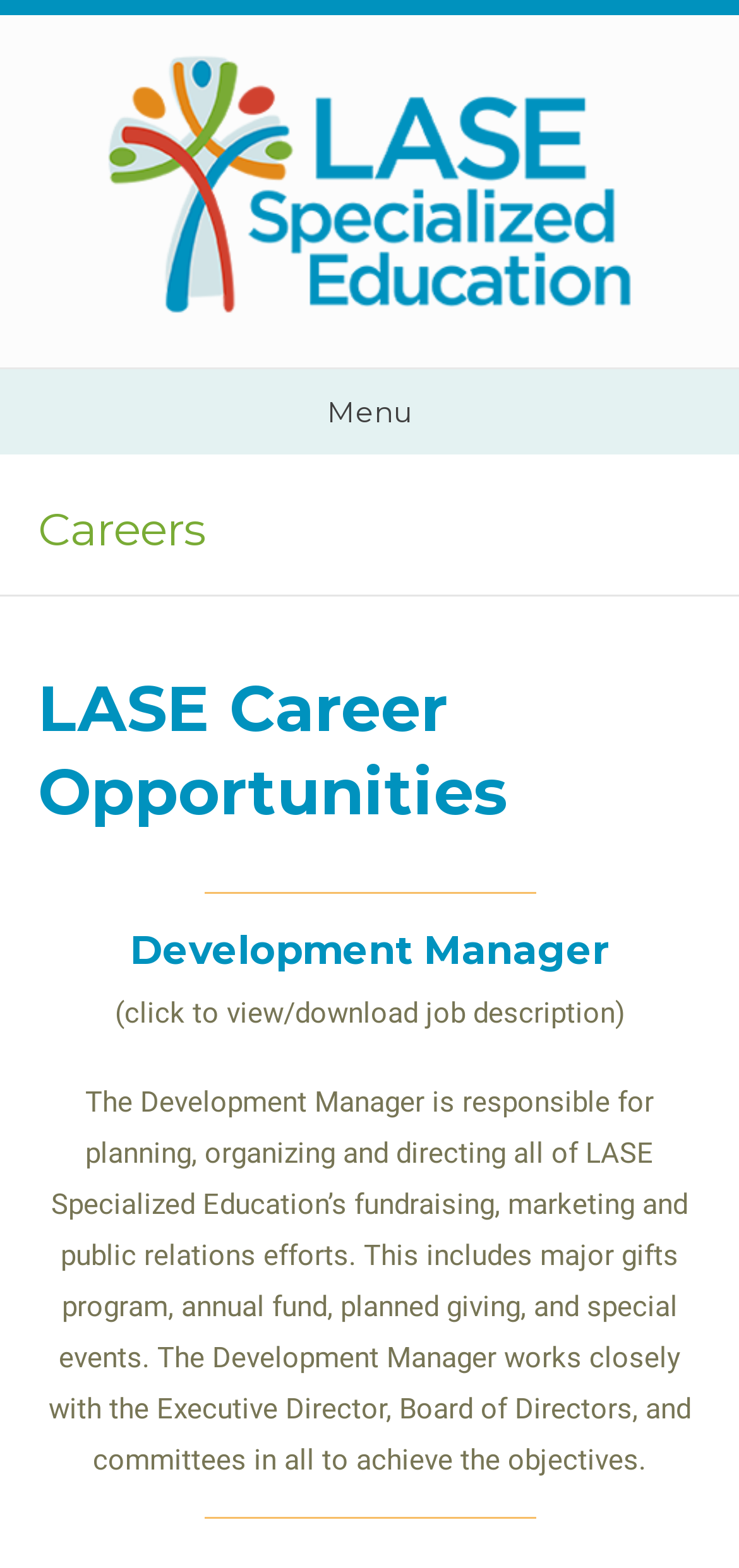What is the name of the organization?
By examining the image, provide a one-word or phrase answer.

LASE Specialized Education